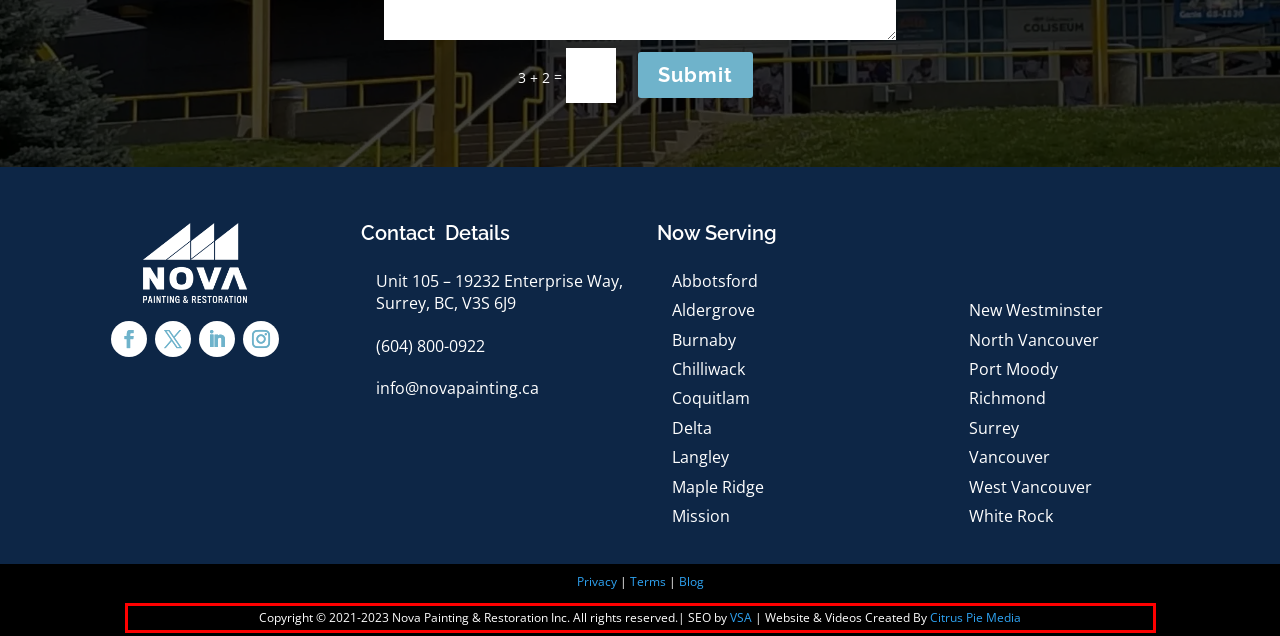You are provided with a screenshot of a webpage that includes a red bounding box. Extract and generate the text content found within the red bounding box.

Copyright © 2021-2023 Nova Painting & Restoration Inc. All rights reserved.| SEO by VSA | Website & Videos Created By Citrus Pie Media